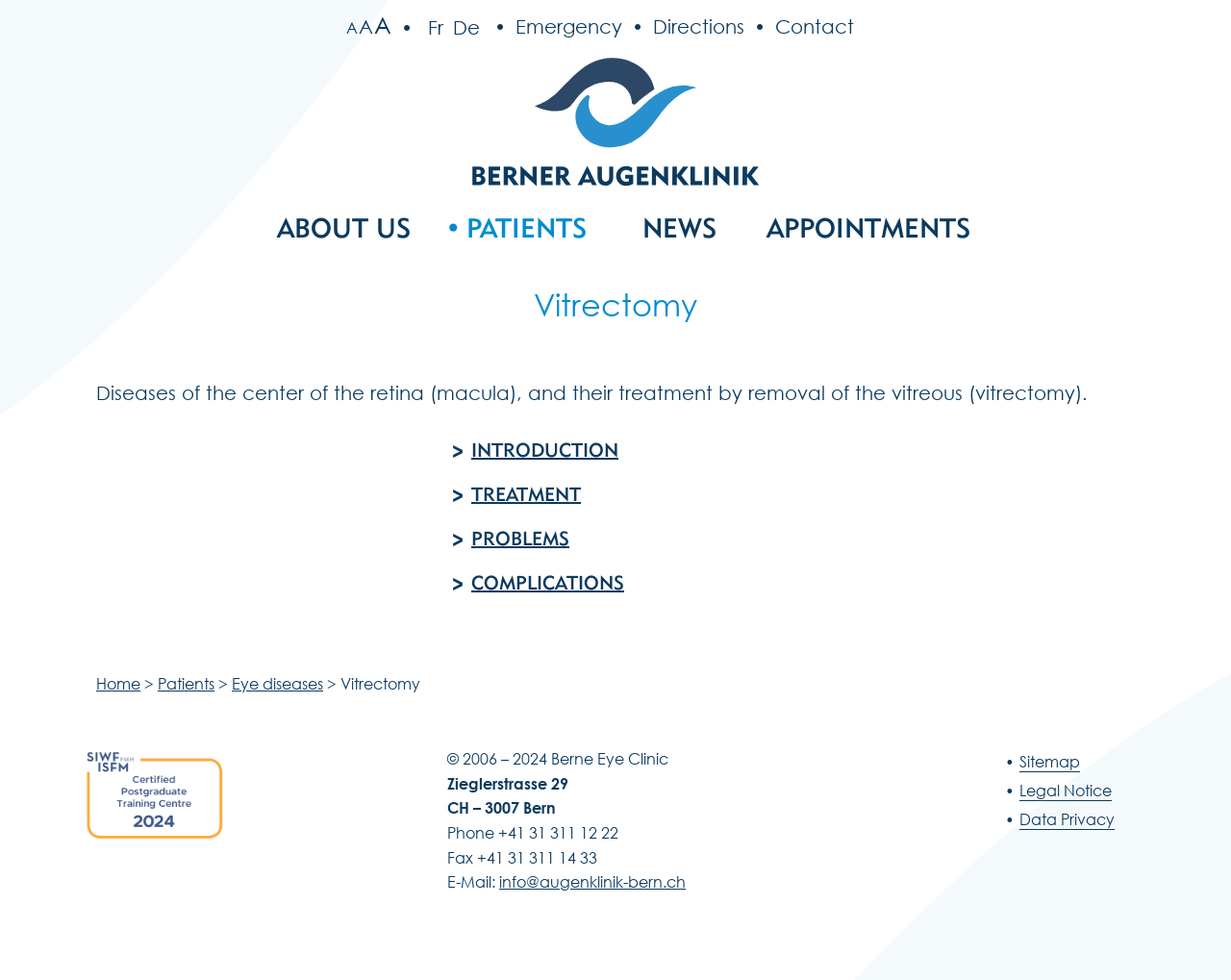Locate the bounding box coordinates of the element's region that should be clicked to carry out the following instruction: "Read about Vitrectomy". The coordinates need to be four float numbers between 0 and 1, i.e., [left, top, right, bottom].

[0.434, 0.292, 0.566, 0.33]